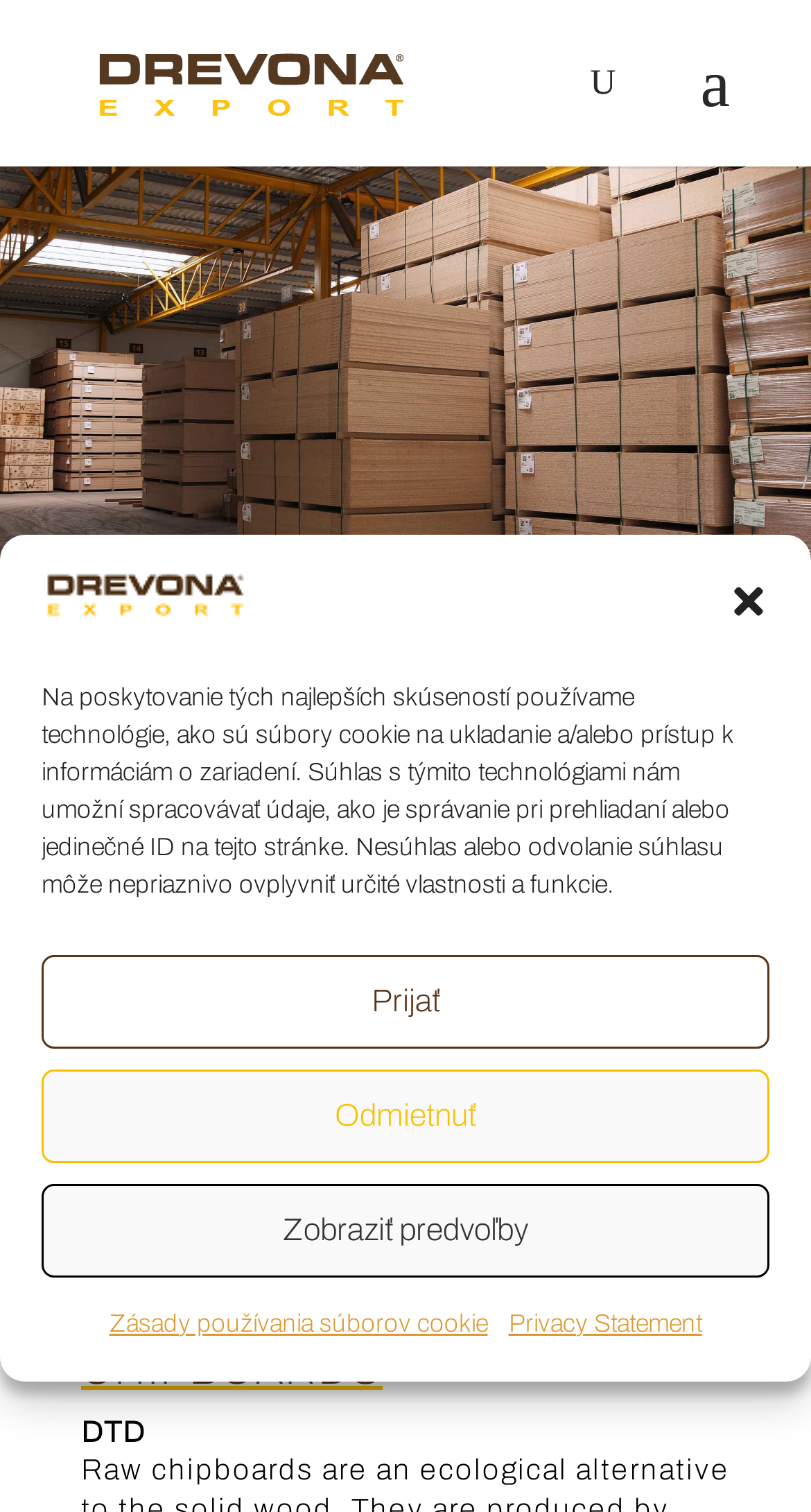Identify the bounding box coordinates of the element that should be clicked to fulfill this task: "click the company logo". The coordinates should be provided as four float numbers between 0 and 1, i.e., [left, top, right, bottom].

[0.051, 0.374, 0.308, 0.411]